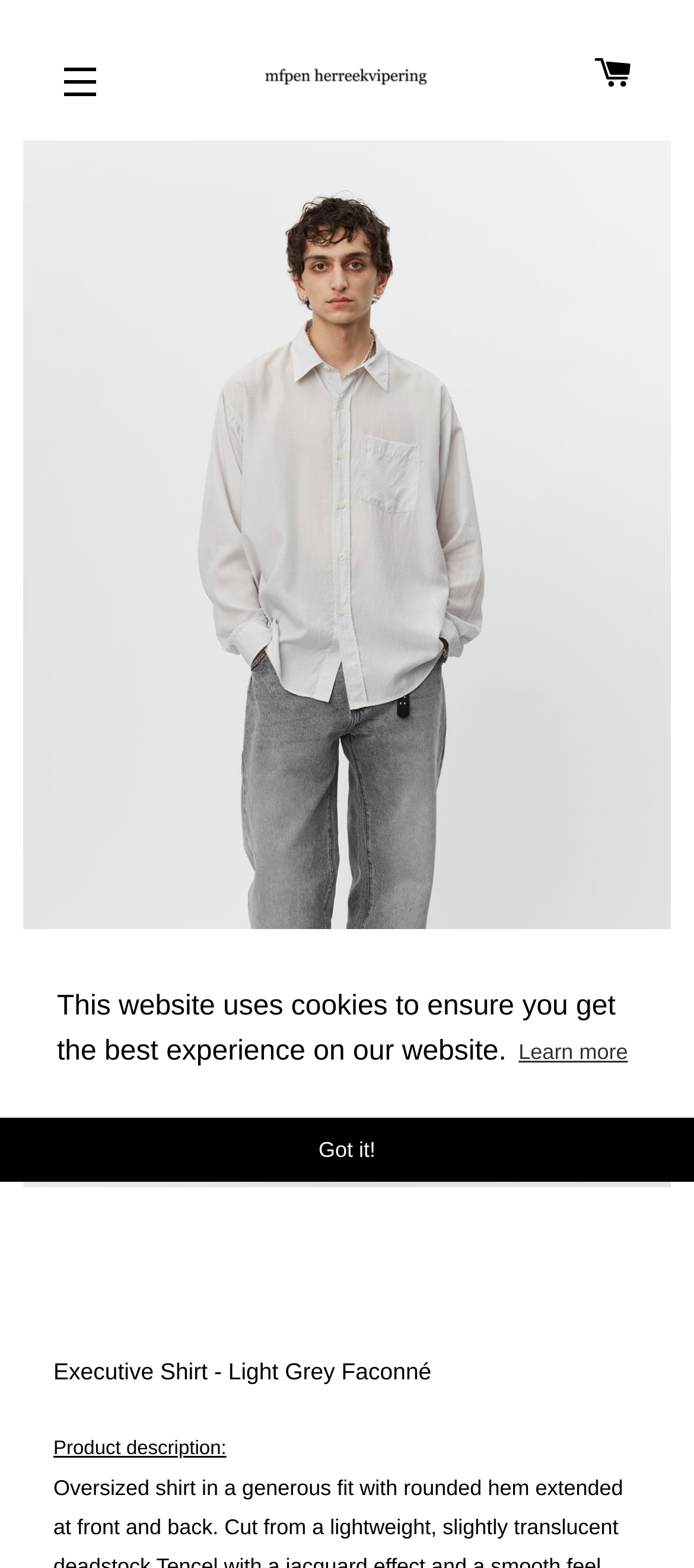How many buttons are there for rating?
From the details in the image, answer the question comprehensively.

There are six buttons with '•' symbol and numbers from 1 to 6, which are likely used for rating purposes.